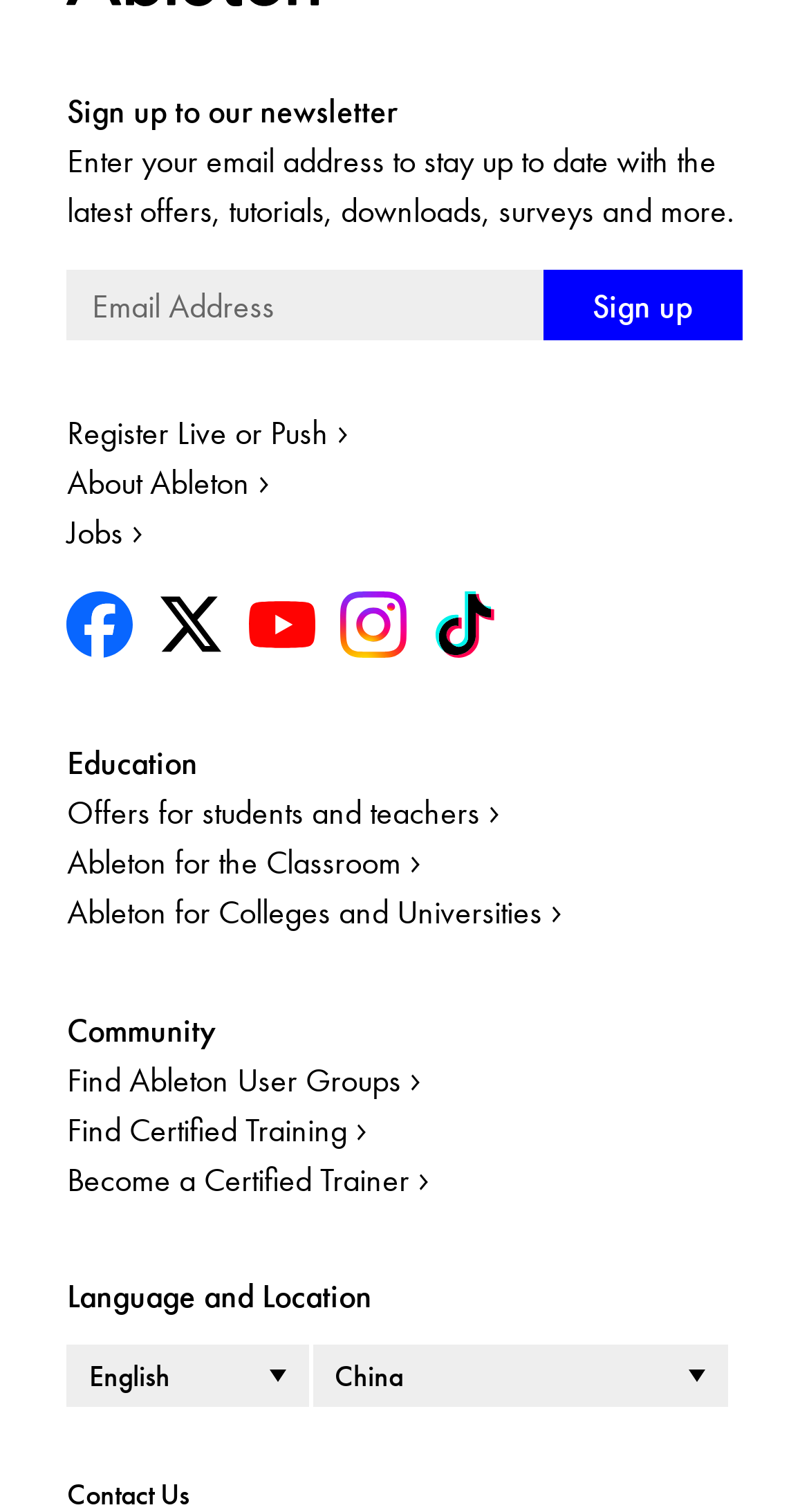Identify the bounding box for the described UI element. Provide the coordinates in (top-left x, top-left y, bottom-right x, bottom-right y) format with values ranging from 0 to 1: title="Go to Youtube"

[0.294, 0.383, 0.406, 0.443]